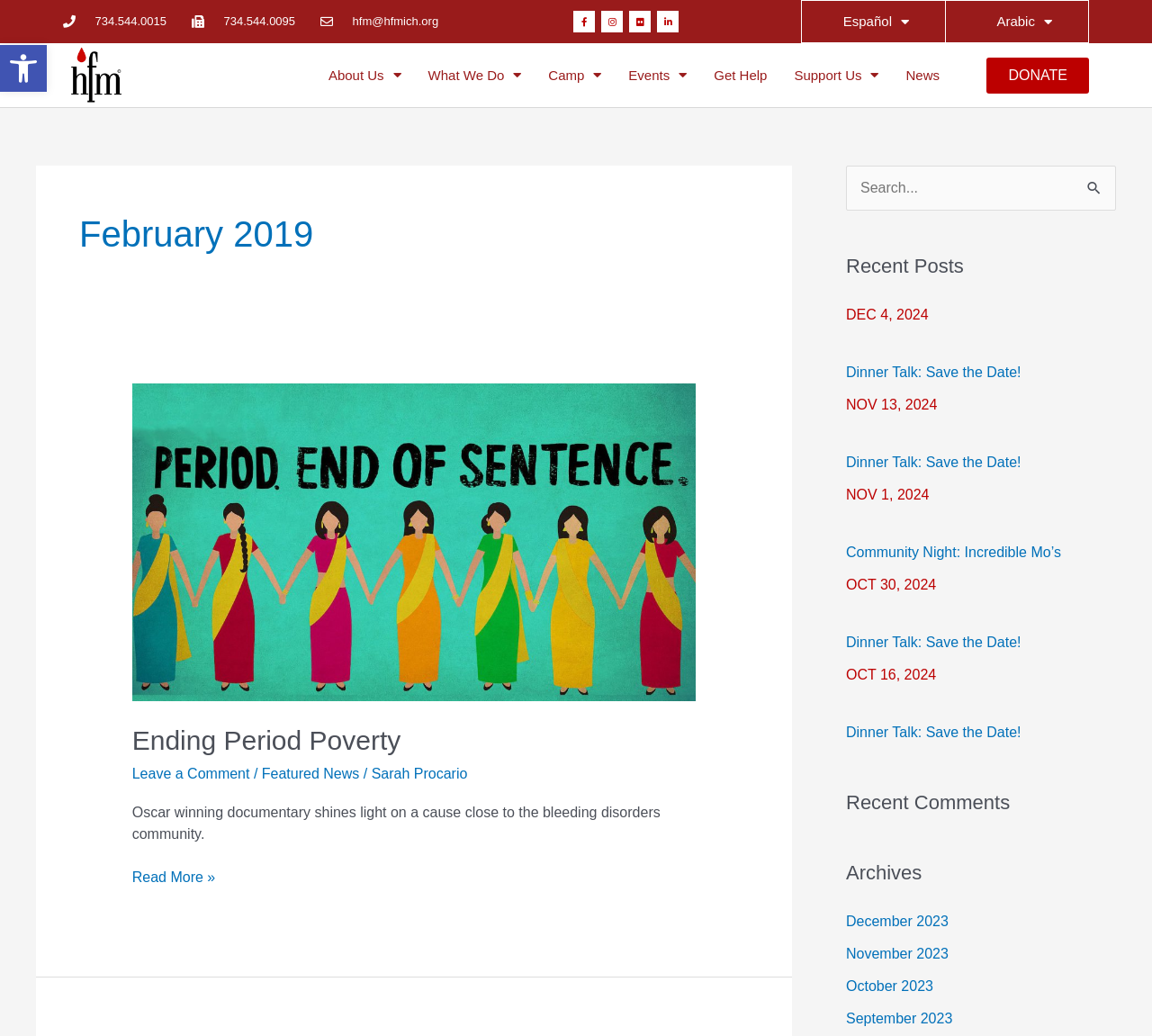What social media platforms does the Hemophilia Foundation of Michigan have?
Use the image to answer the question with a single word or phrase.

Facebook, Instagram, Flickr, Linkedin